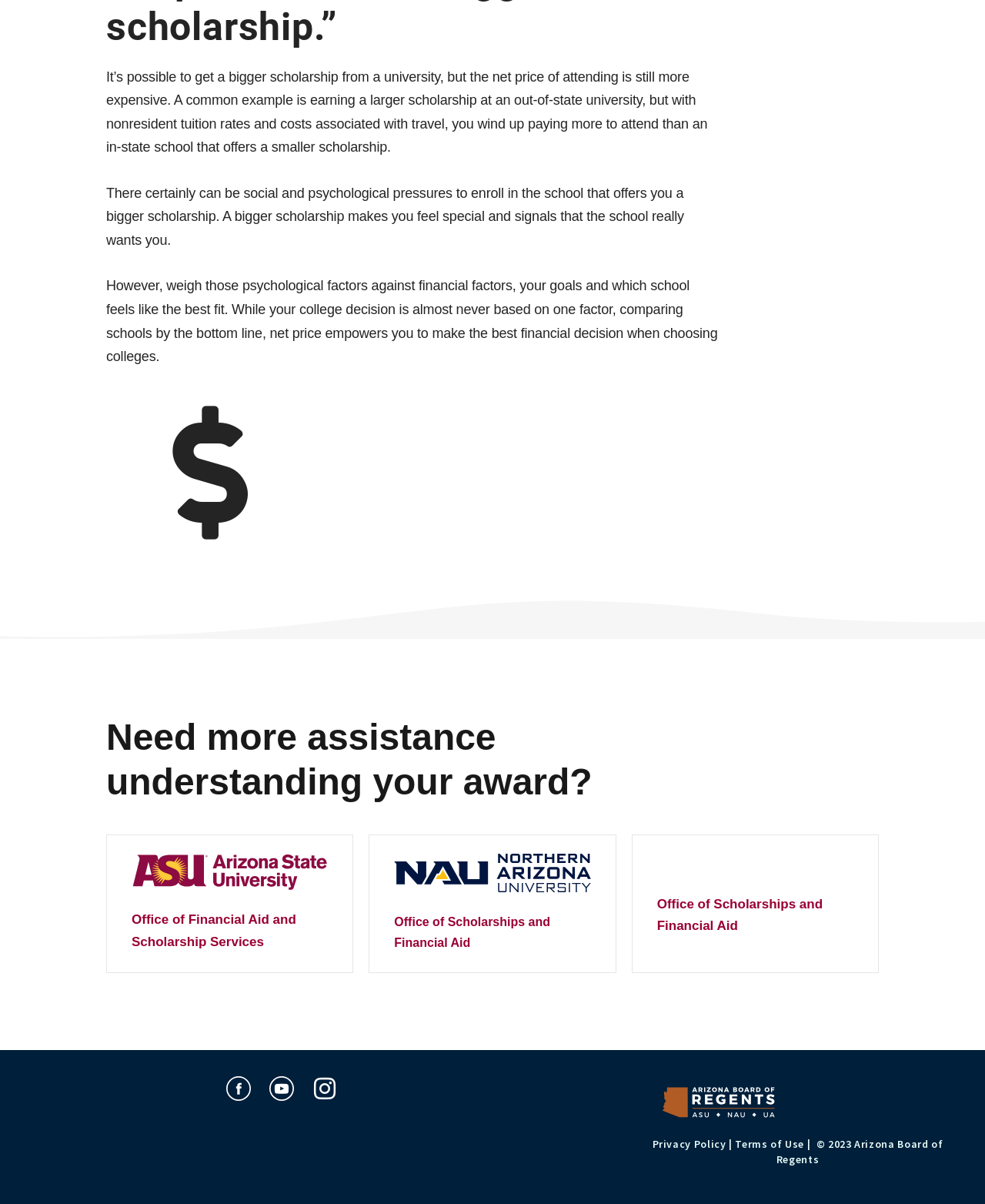From the image, can you give a detailed response to the question below:
What is the name of the organization associated with the logo at the bottom of the webpage?

The logo at the bottom of the webpage is associated with the Arizona Board of Regents, as indicated by the link 'Arizona Board of Regents logo' and the copyright notice '© 2023 Arizona Board of Regents'.